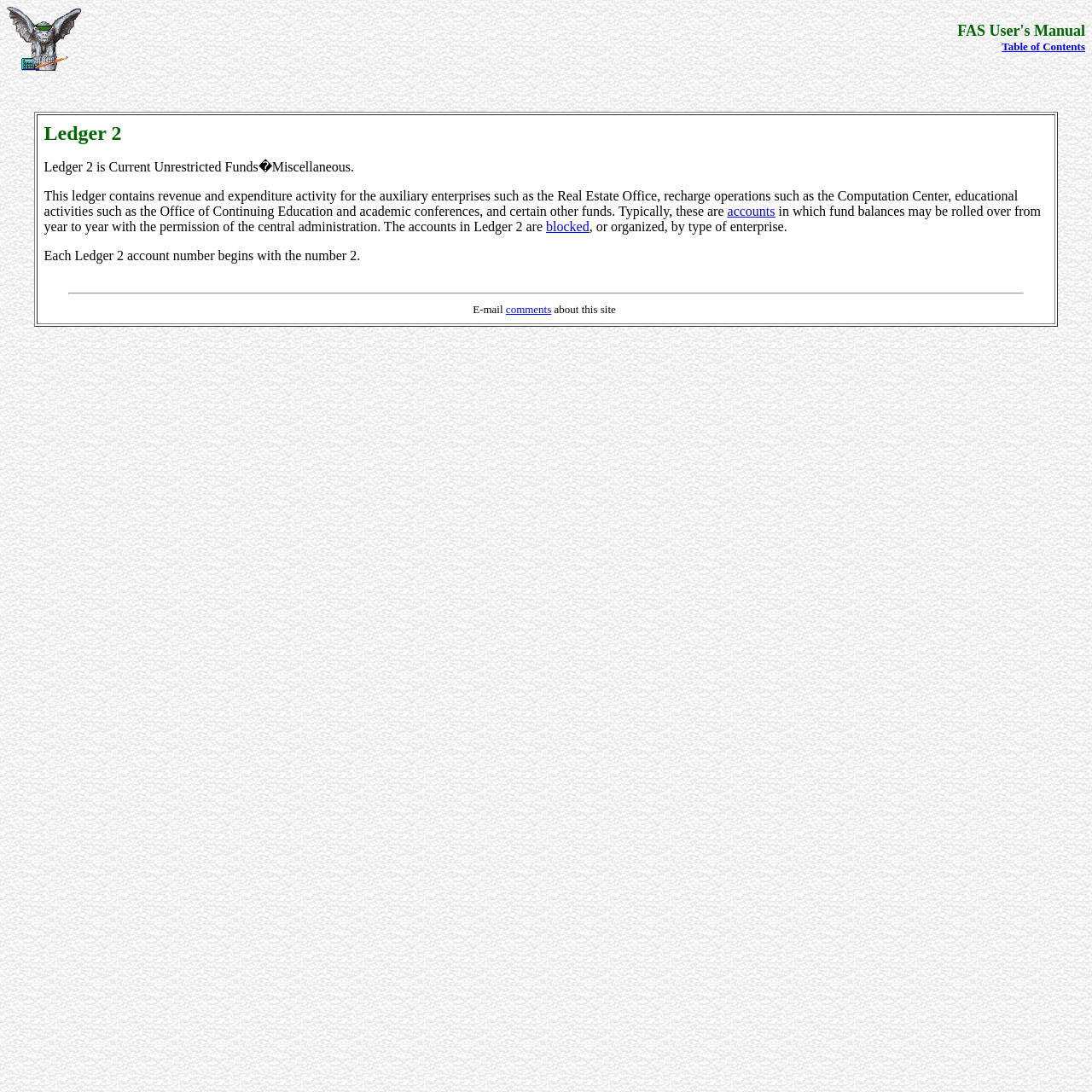Respond to the question with just a single word or phrase: 
What type of enterprises are organized in Ledger 2?

auxiliary enterprises